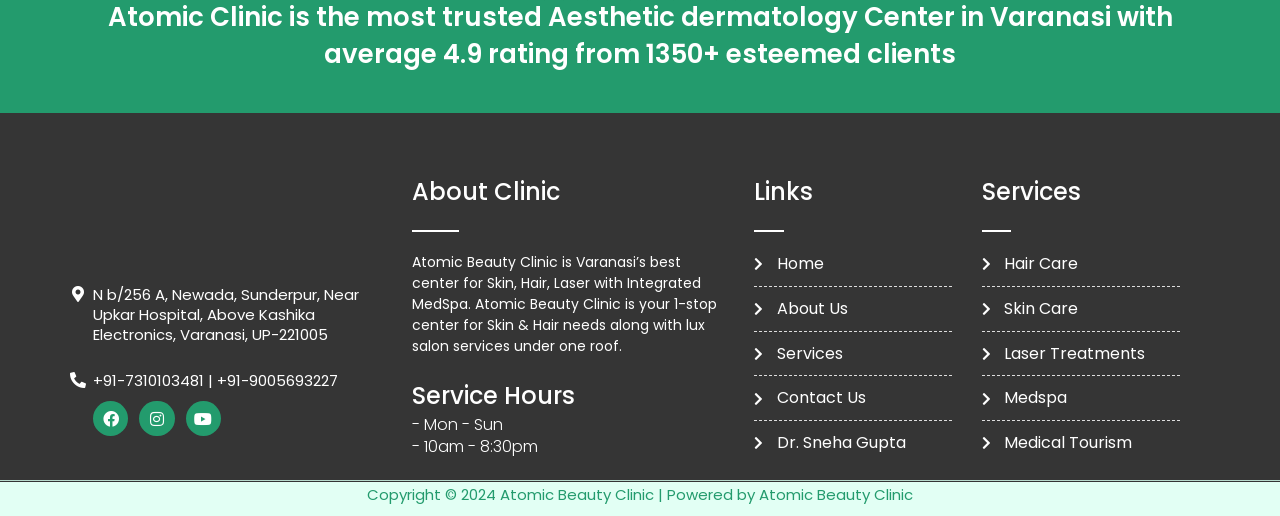What is the name of the clinic?
Give a one-word or short phrase answer based on the image.

Atomic Beauty Clinic